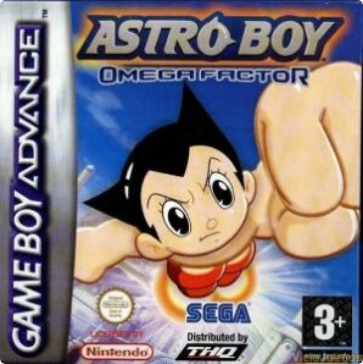Offer an in-depth caption that covers the entire scene depicted in the image.

The image features the cover art for the video game "Astro Boy: Omega Factor," designed for the Game Boy Advance. The vibrant illustration showcases Astro Boy, a well-known character created by Osamu Tezuka. He is depicted in a dynamic pose, extending his arm forward with an enthusiastic expression, symbolizing action and adventure. The background features a blue sky, emphasizing the game's energetic theme. The cover prominently displays the game's title at the top in bold, eye-catching letters. Additionally, the logo for Sega, the game's publisher, is included, along with the distributor's information for THQ. This image is marked for ages 3 and up, highlighting its appeal to younger audiences as well as nostalgic gamers who enjoyed Astro Boy's adventures.